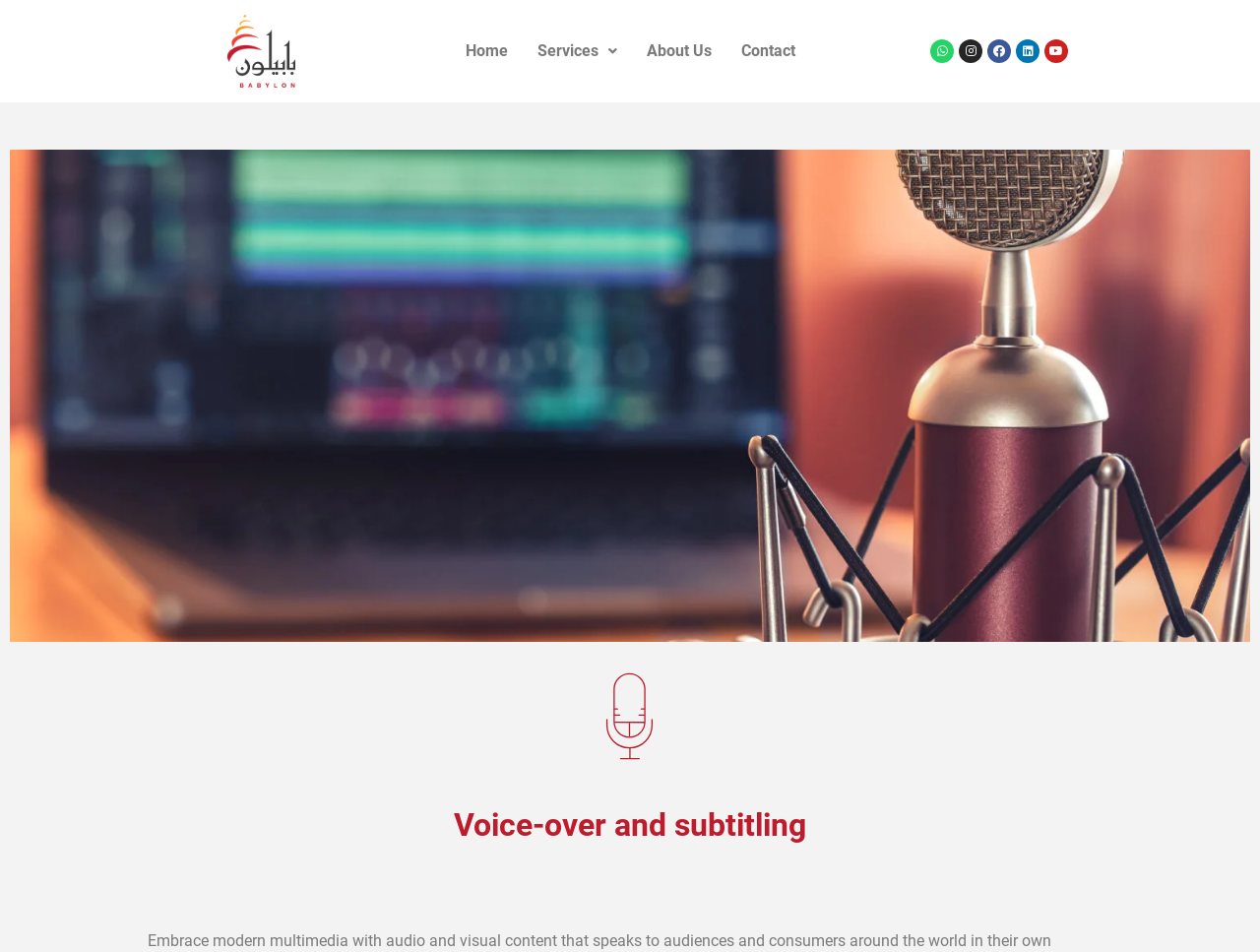Locate the bounding box coordinates of the clickable area needed to fulfill the instruction: "Contact us through Whatsapp".

[0.738, 0.041, 0.757, 0.066]